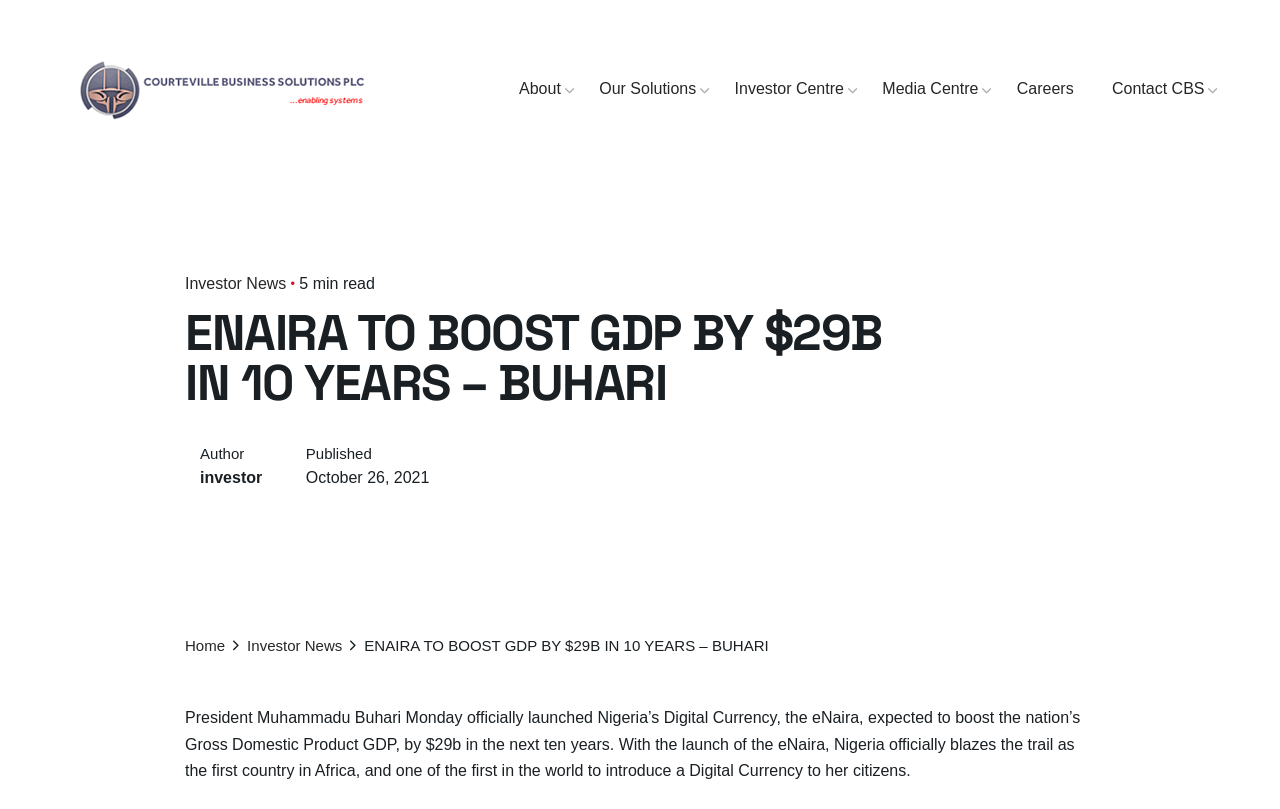Please study the image and answer the question comprehensively:
When was the article published?

I found the publication date by looking at the text below the heading, which says 'Published October 26, 2021'.